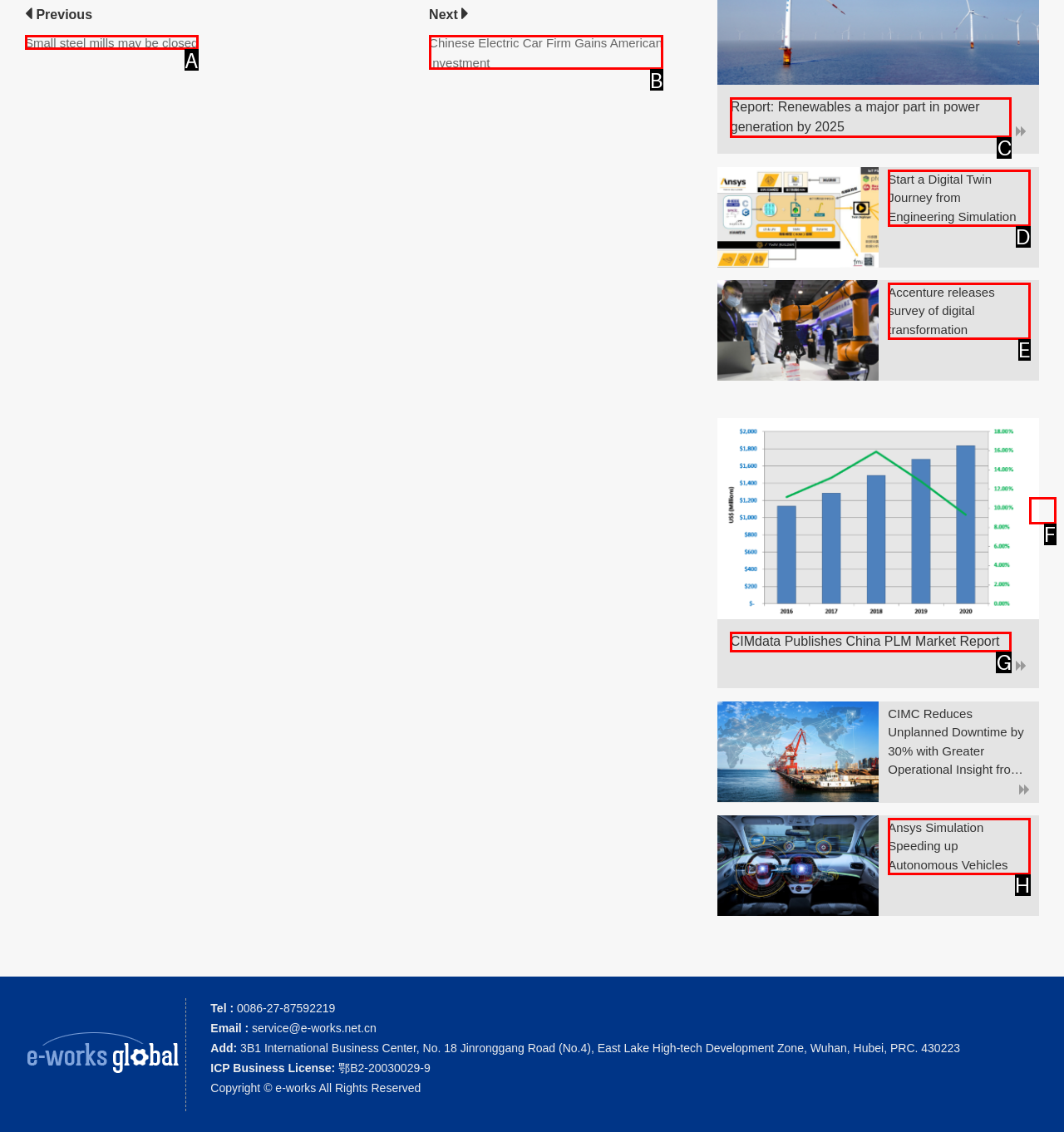Which lettered UI element aligns with this description: 回到顶部
Provide your answer using the letter from the available choices.

F